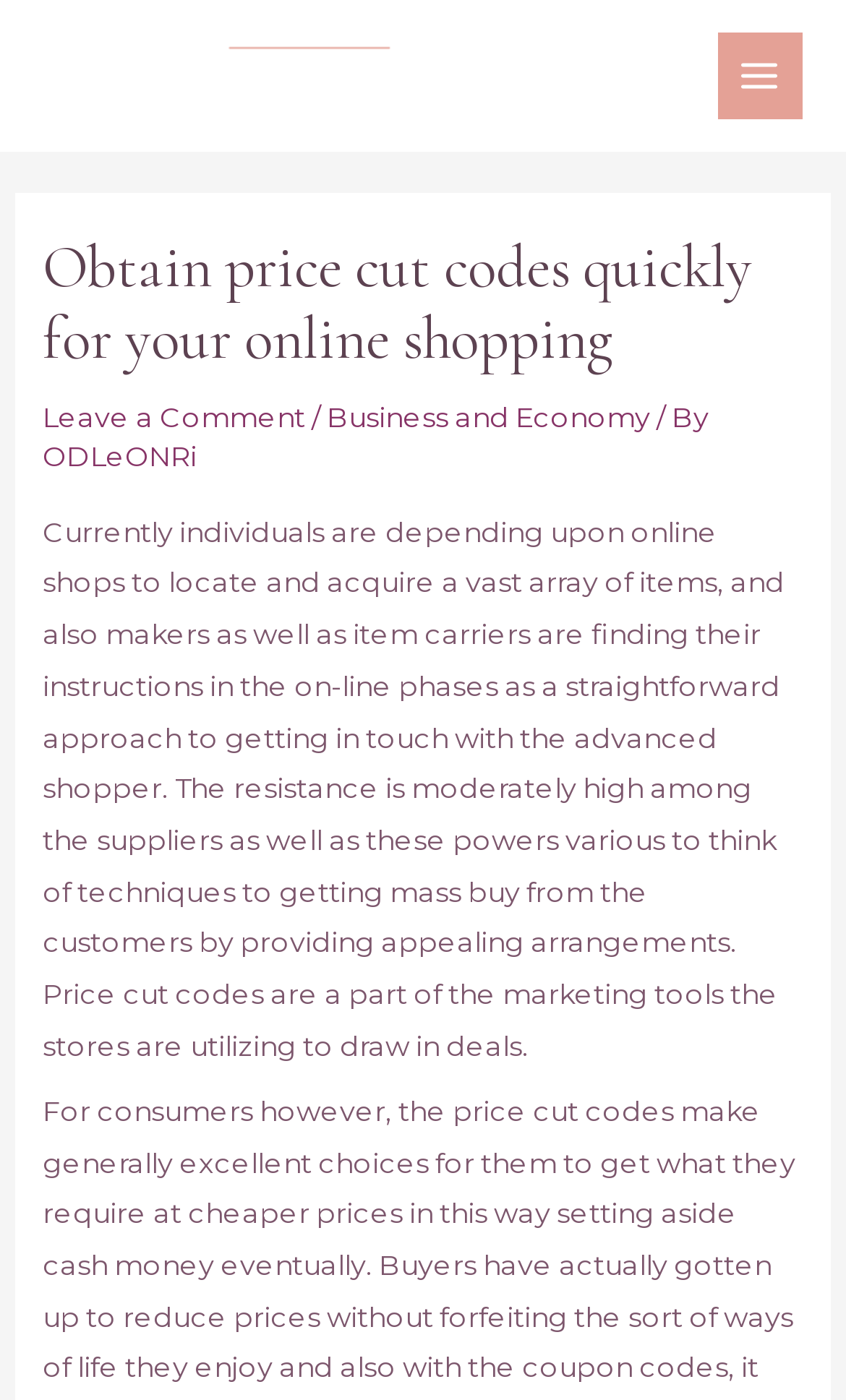What is the navigation section called?
Provide an in-depth answer to the question, covering all aspects.

The navigation section is called 'Post navigation', as indicated by the text 'Post navigation' located at the bottom of the webpage.